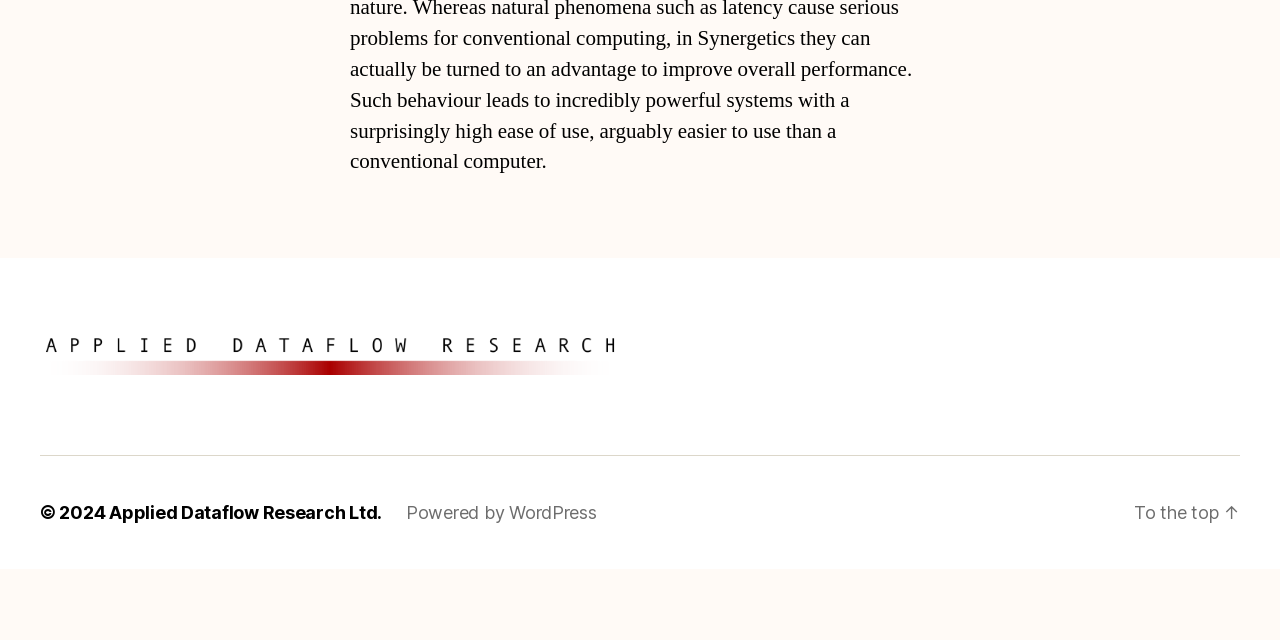Provide the bounding box coordinates of the HTML element this sentence describes: "alt="Powered by MediaWiki"".

None